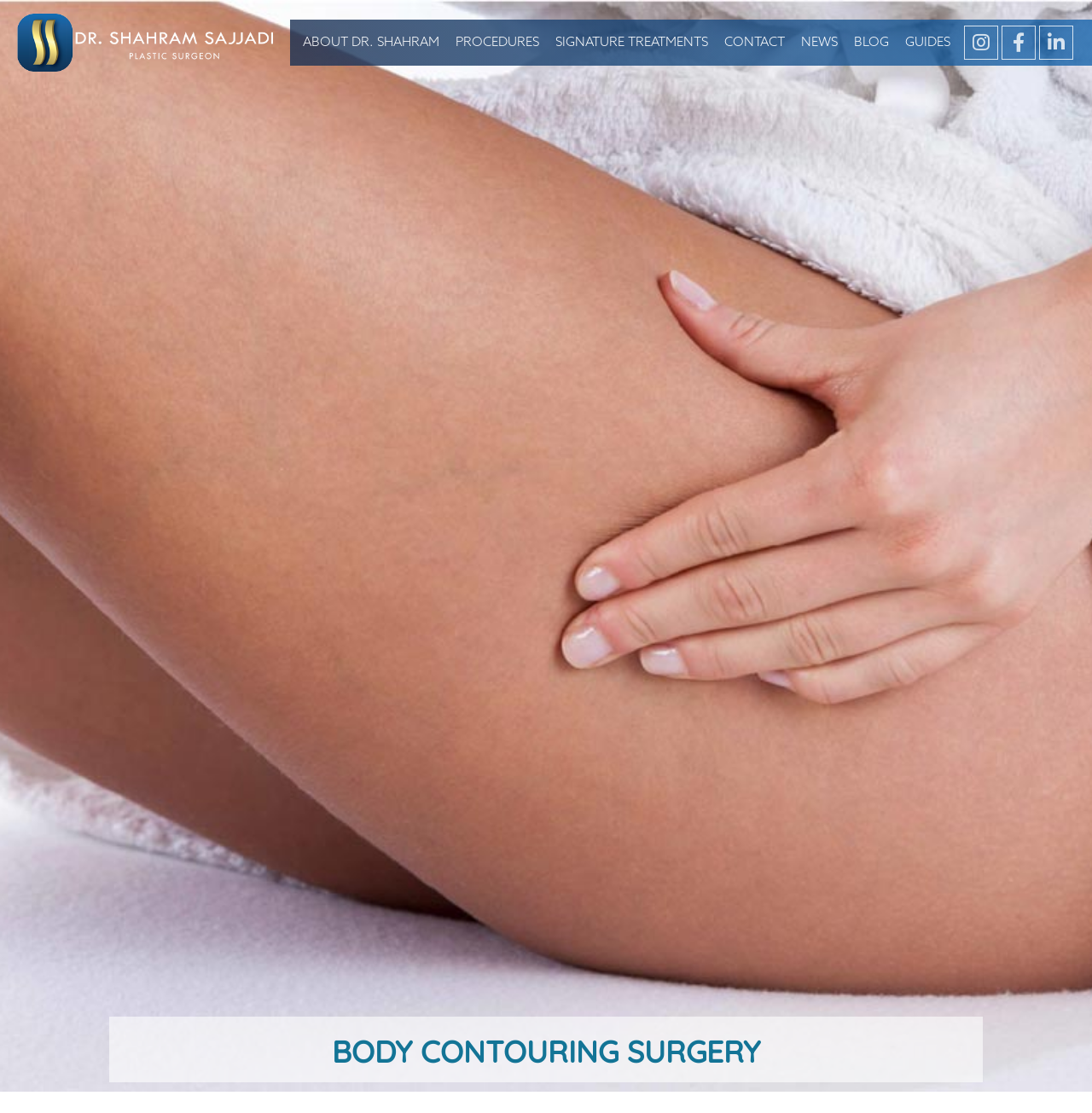Offer a meticulous description of the webpage's structure and content.

This webpage is about body contouring surgery, specifically Dr. Shahram Sajjadi's plastic surgery services in Dubai. At the top left corner, there is a logo image and a link to the homepage. Next to the logo, there are several links to different sections of the website, including "About Dr. Shahram", "Procedures", "Non Surgical", "Surgical", "Signature Treatments", "Contact", "News", "Blog", and "Guides". 

Below the navigation links, there is a large image that spans the entire width of the page, with a heading "BODY CONTOURING SURGERY" centered at the top. 

The webpage is divided into two main sections: non-surgical and surgical procedures. The non-surgical section includes links to "Botolinum Toxin", "Fillers", and "Stem Cell Treatments". The surgical section is further divided into several subcategories, including "Face Surgery", "Breast Surgery", and "Body Surgery". Each subcategory has multiple links to specific procedures, such as "Rhinoplasty", "Face Lift", "Breast Augmentation", "Tummy Tuck", and "Body Contouring Surgery". 

There are also some signature treatments listed, including "Ultrasonic Rhinoplasty", "Periorbital Rejuvenation", and "Cummerbund Abdominoplasty". At the top right corner, there are three social media links.